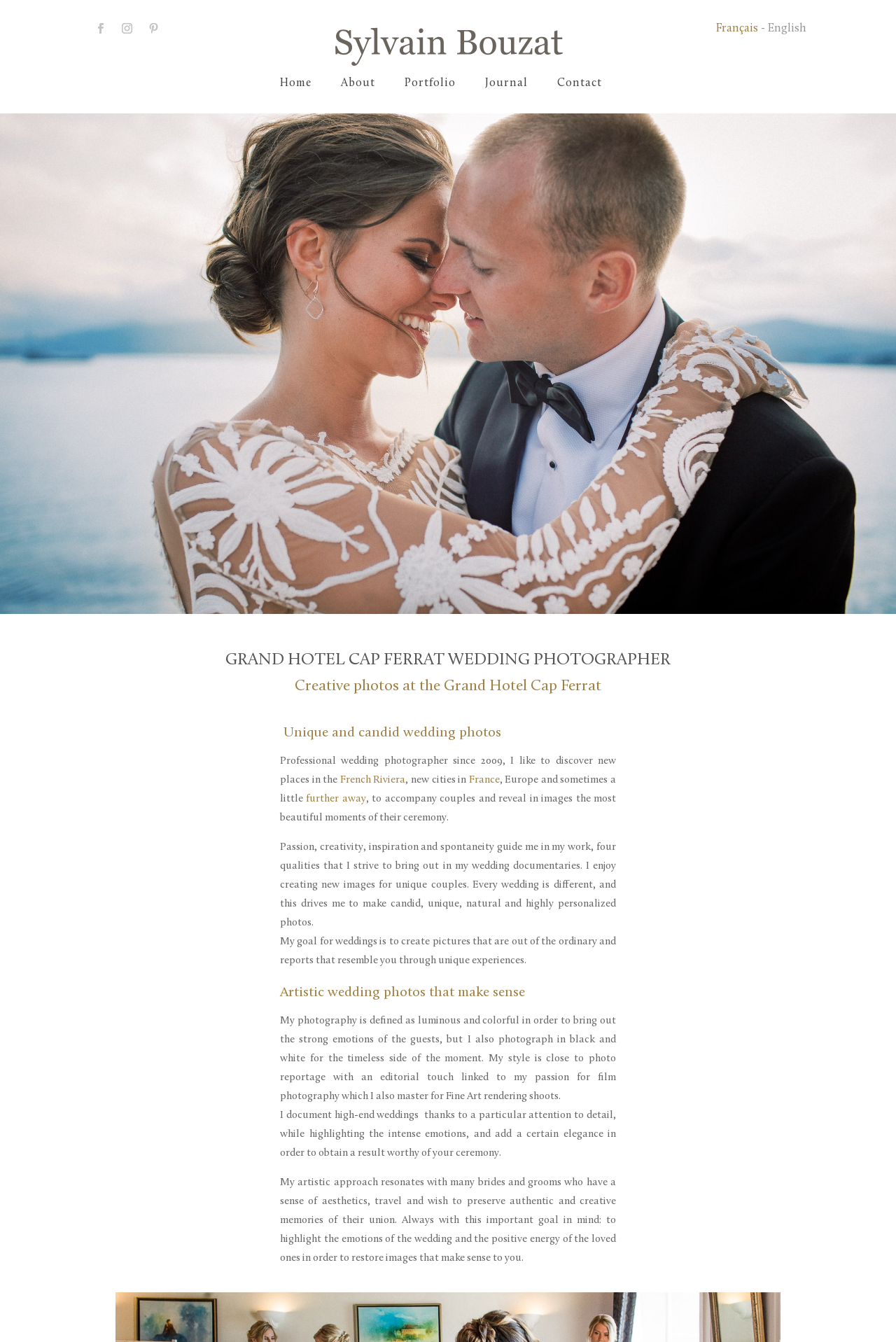Extract the primary headline from the webpage and present its text.

GRAND HOTEL CAP FERRAT WEDDING PHOTOGRAPHER